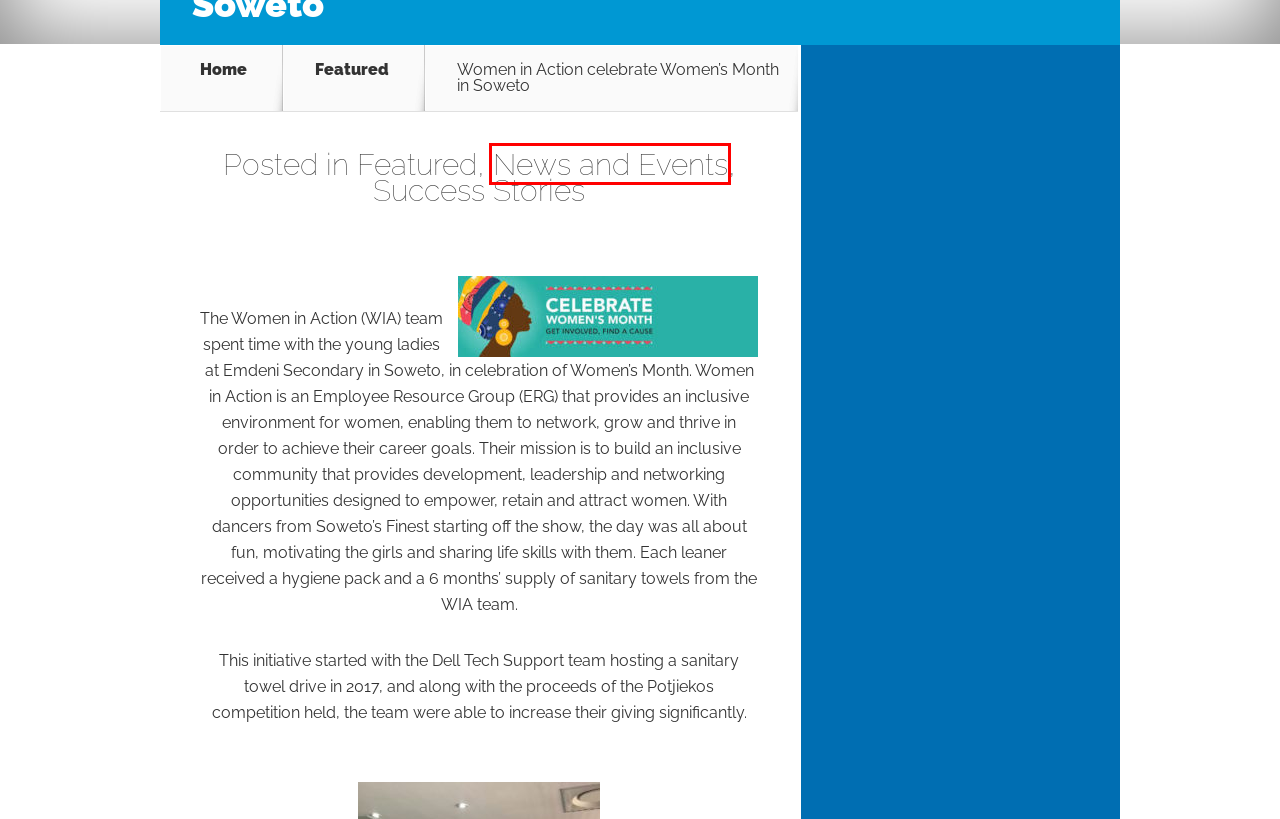Examine the screenshot of a webpage with a red bounding box around a UI element. Your task is to identify the webpage description that best corresponds to the new webpage after clicking the specified element. The given options are:
A. News and Events | Dell Development Fund
B. Gallery | Dell Development Fund
C. Enterprise & Supplier Development Applications | Dell Development Fund
D. Newsroom | Dell Development Fund
E. Success Stories | Dell Development Fund
F. Strategic Giving | Dell Development Fund
G. Featured | Dell Development Fund
H. Our Purpose | Dell Development Fund

A